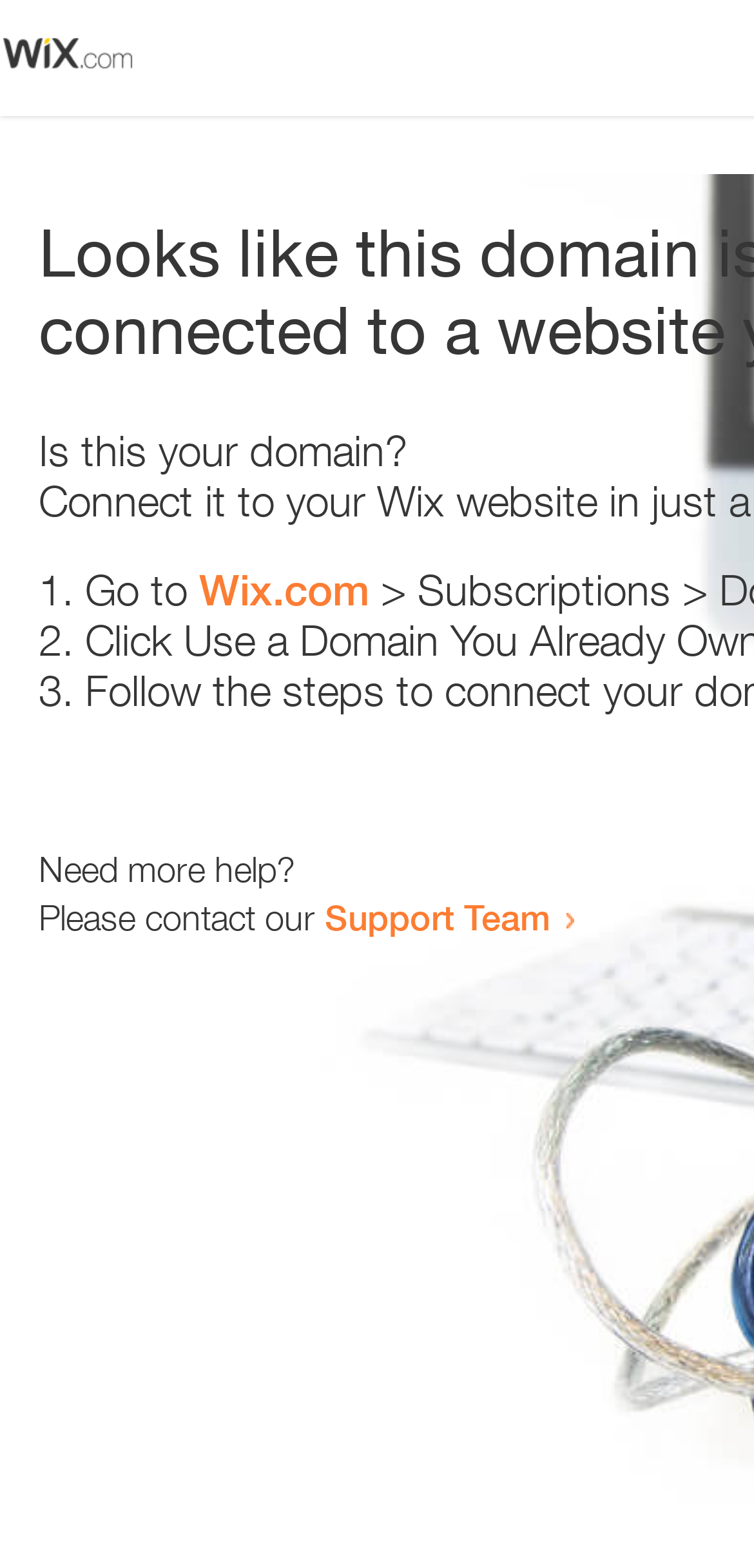Elaborate on the information and visuals displayed on the webpage.

The webpage appears to be an error page, with a small image at the top left corner. Below the image, there is a heading that reads "Is this your domain?" centered on the page. 

Underneath the heading, there is a numbered list with three items. The list starts from the left side of the page, with each item indented slightly. The first item reads "1. Go to Wix.com", where "Wix.com" is a clickable link. The second item is "2." and the third item is "3.", both without any accompanying text.

Below the list, there is a section that provides additional help options. The text "Need more help?" is followed by a sentence "Please contact our Support Team", where "Support Team" is a clickable link. This section is positioned near the bottom left of the page.